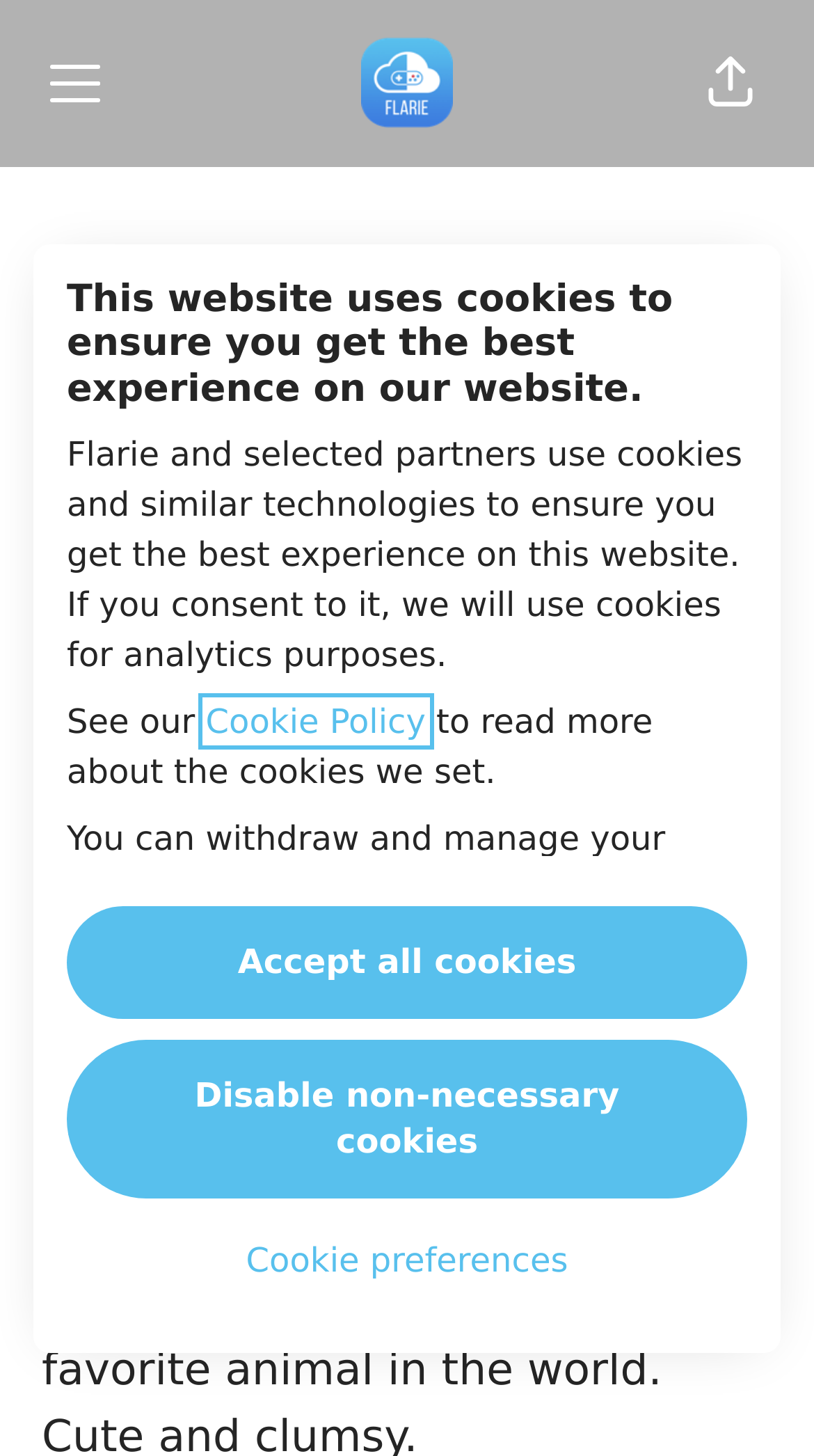Look at the image and write a detailed answer to the question: 
What is the link 'Flarie career site' for?

I inferred the answer by analyzing the context of the link 'Flarie career site' which is located in the header section, suggesting that it is a link to access the career site of Flarie.